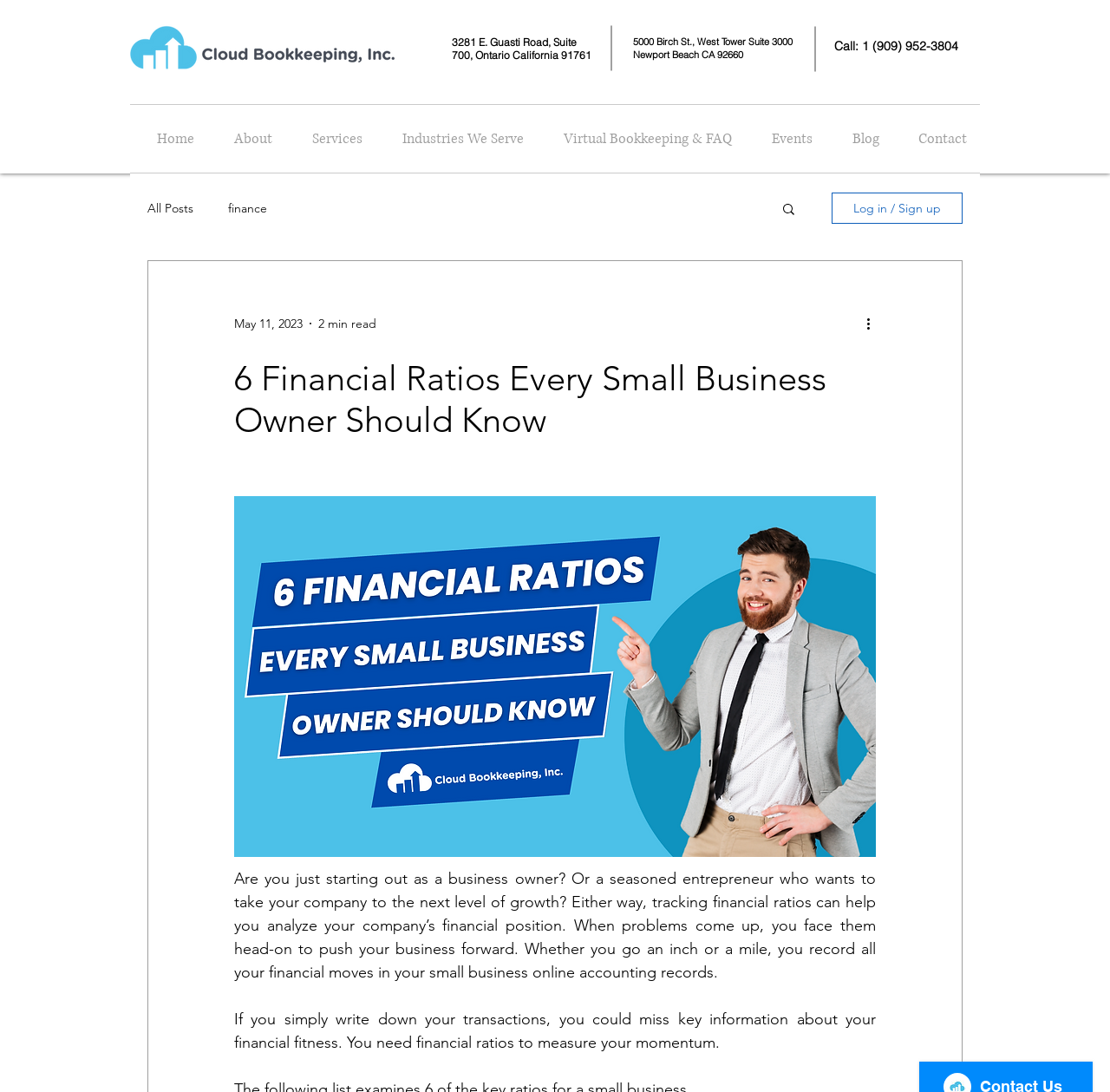Using the given description, provide the bounding box coordinates formatted as (top-left x, top-left y, bottom-right x, bottom-right y), with all values being floating point numbers between 0 and 1. Description: finance

[0.205, 0.184, 0.241, 0.198]